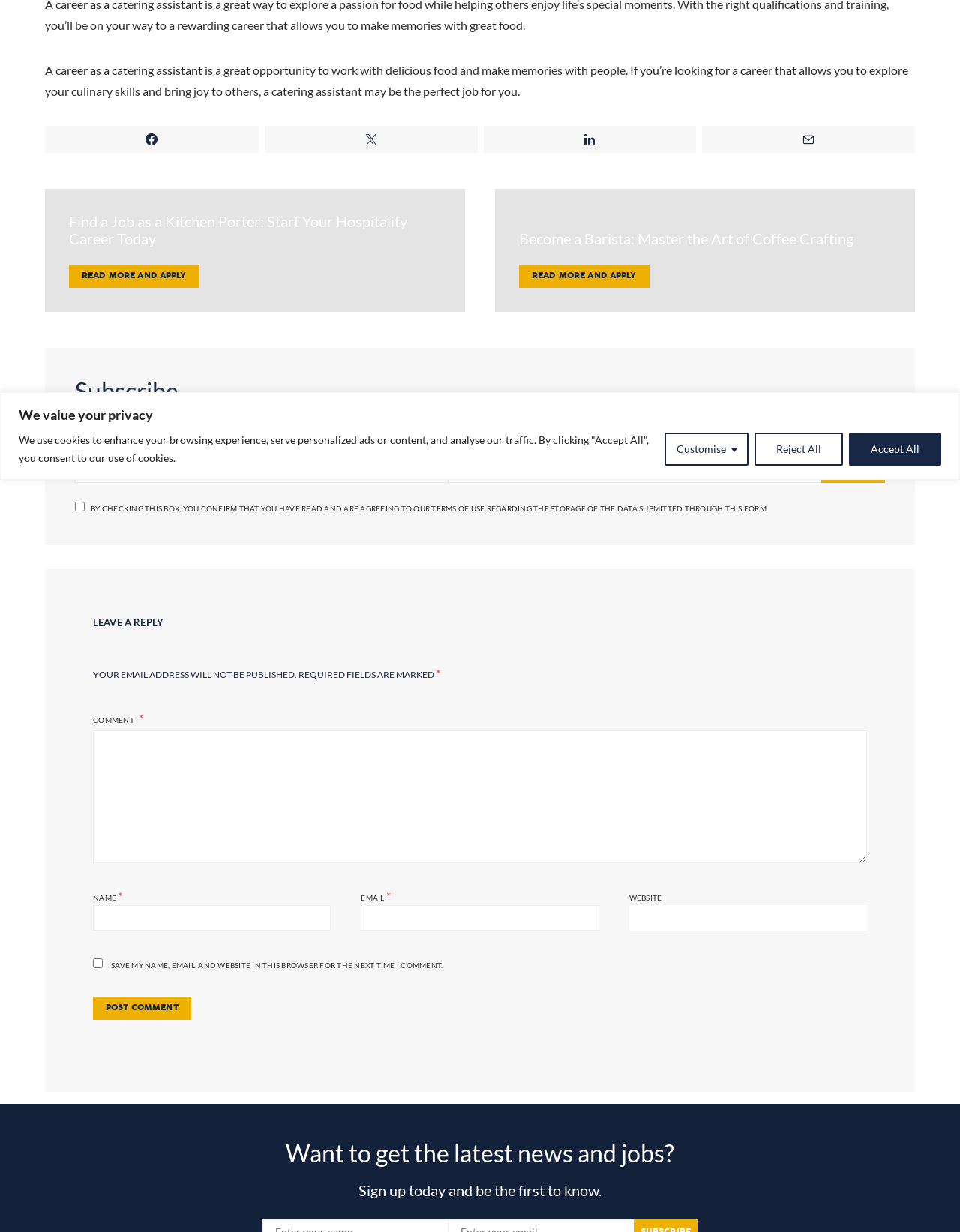Show the bounding box coordinates for the HTML element as described: "Read more and apply".

[0.541, 0.215, 0.676, 0.233]